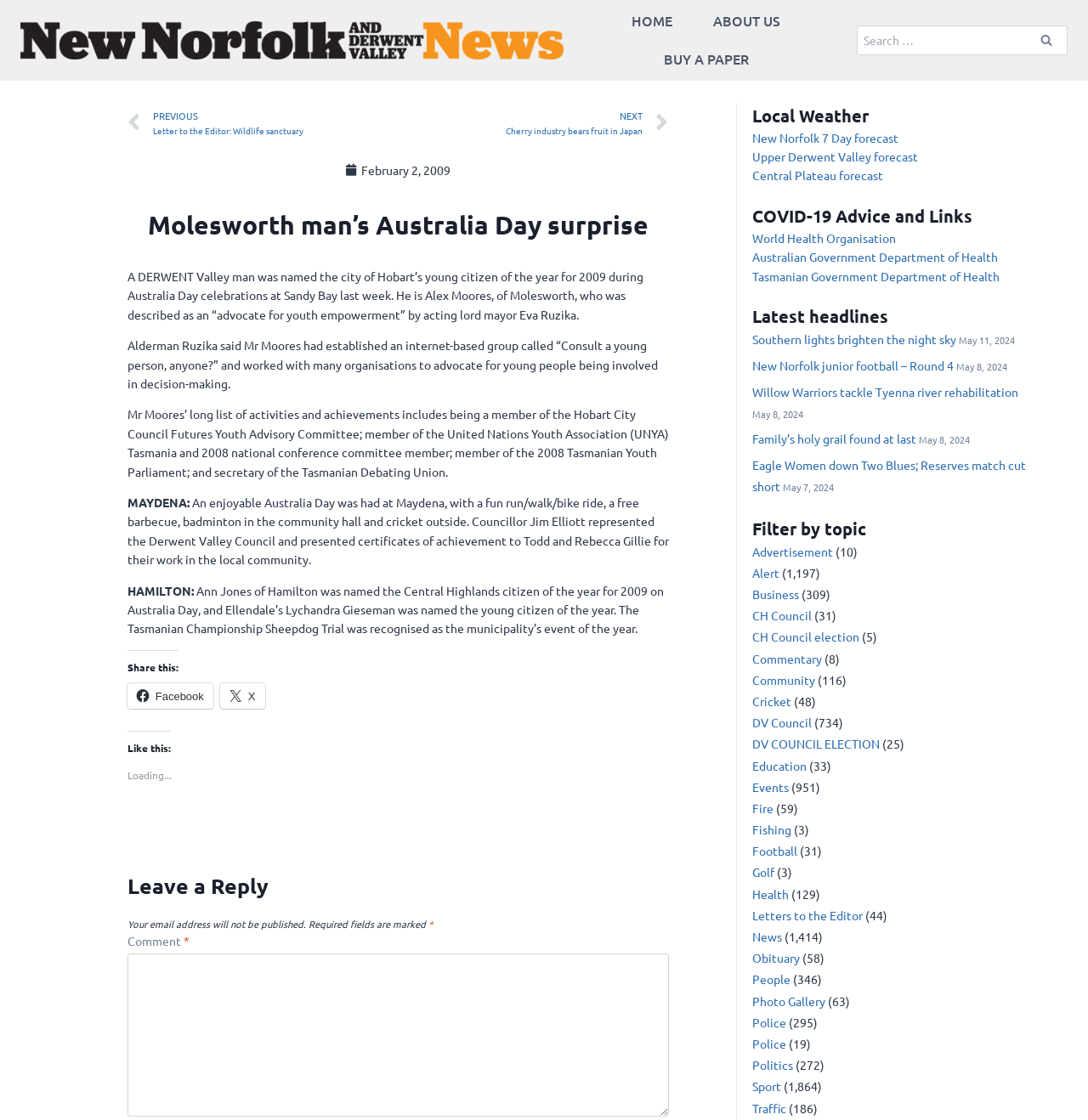Based on the provided description, "World Health Organisation", find the bounding box of the corresponding UI element in the screenshot.

[0.691, 0.205, 0.823, 0.219]